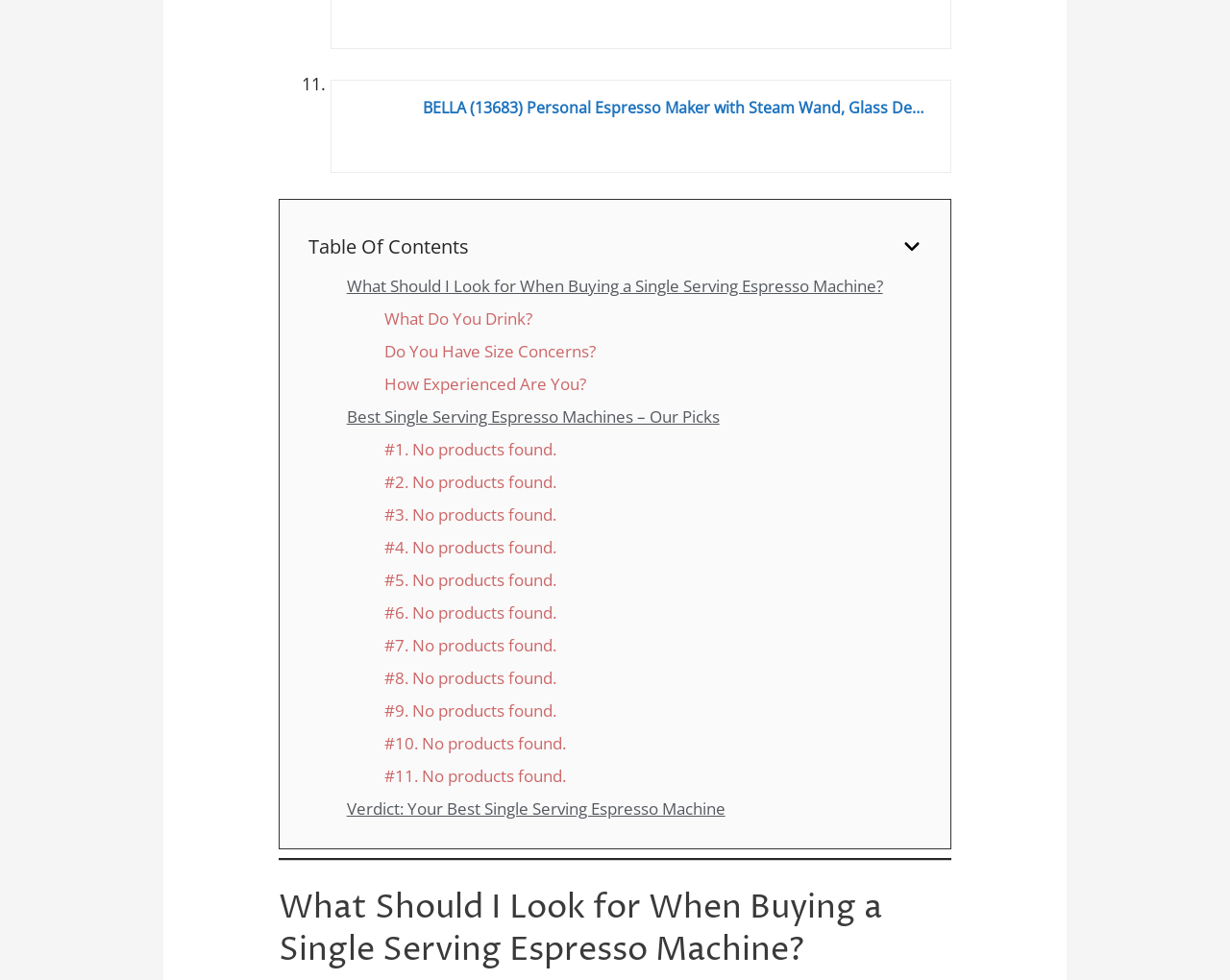Find the bounding box coordinates for the element that must be clicked to complete the instruction: "View BELLA espresso maker details". The coordinates should be four float numbers between 0 and 1, indicated as [left, top, right, bottom].

[0.344, 0.103, 0.757, 0.122]